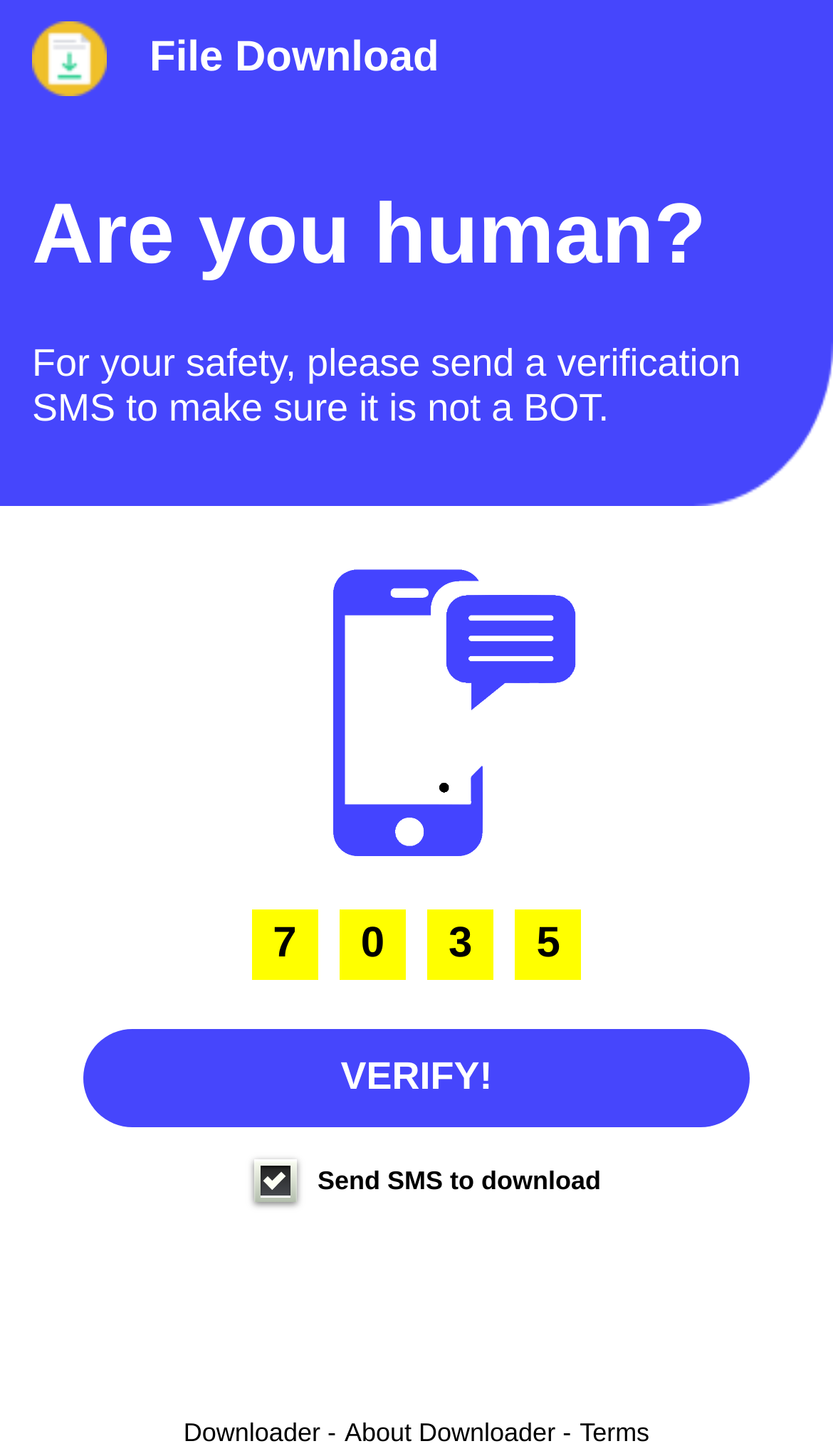Are there any terms and conditions for using this downloader?
Refer to the screenshot and respond with a concise word or phrase.

Yes